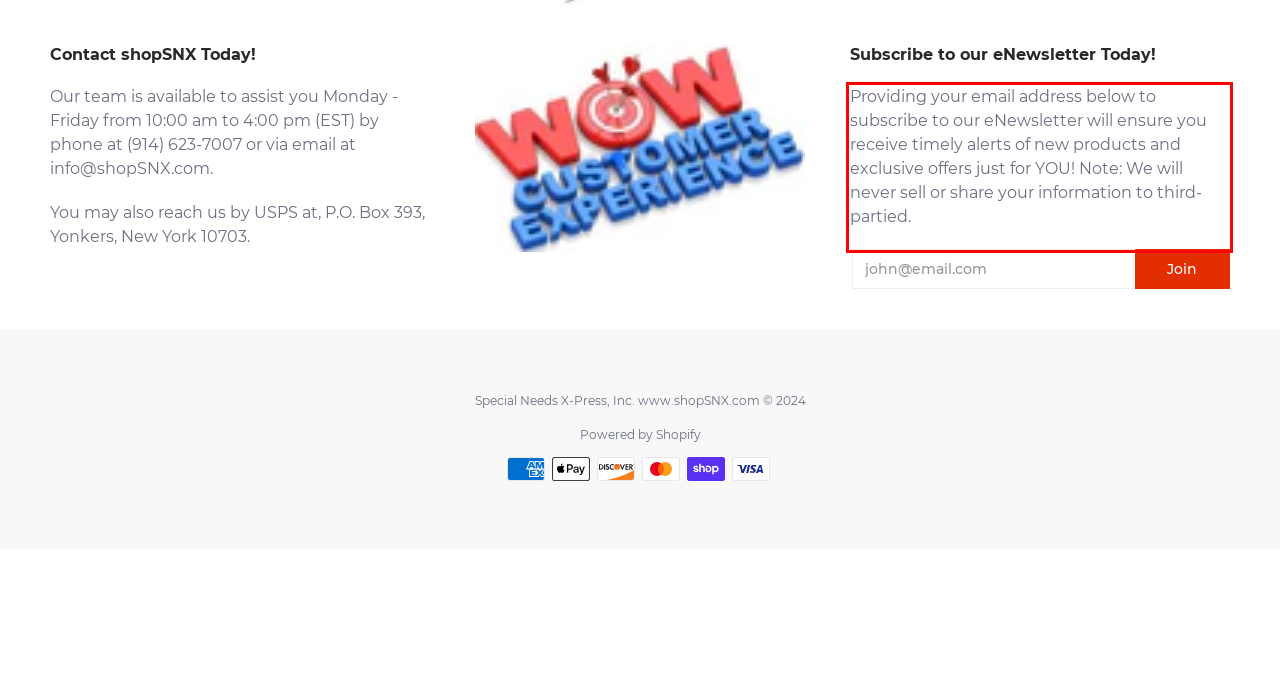Given a screenshot of a webpage containing a red rectangle bounding box, extract and provide the text content found within the red bounding box.

Providing your email address below to subscribe to our eNewsletter will ensure you receive timely alerts of new products and exclusive offers just for YOU! Note: We will never sell or share your information to third-partied.